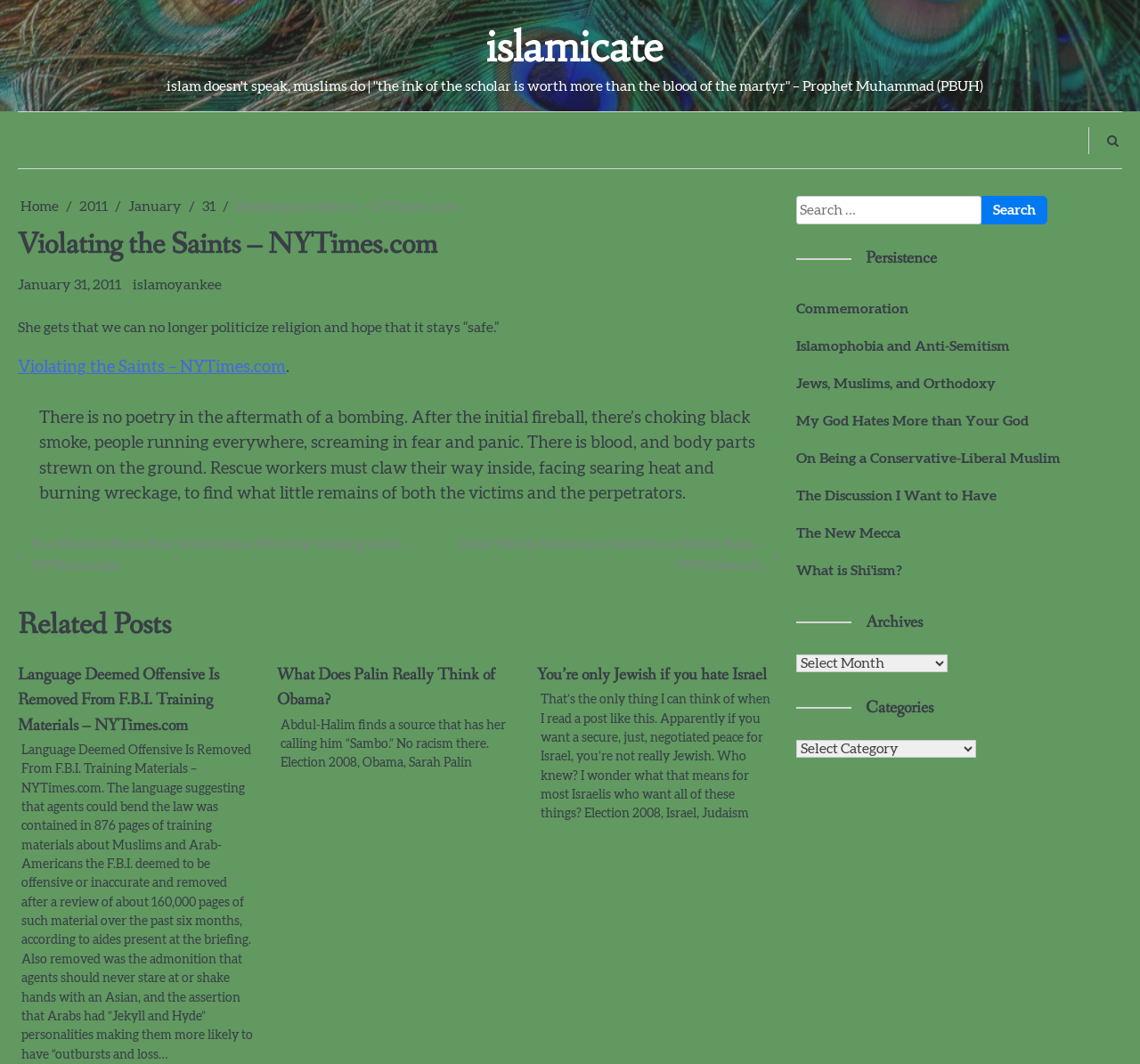Pinpoint the bounding box coordinates for the area that should be clicked to perform the following instruction: "Search for a term".

[0.698, 0.184, 0.861, 0.211]